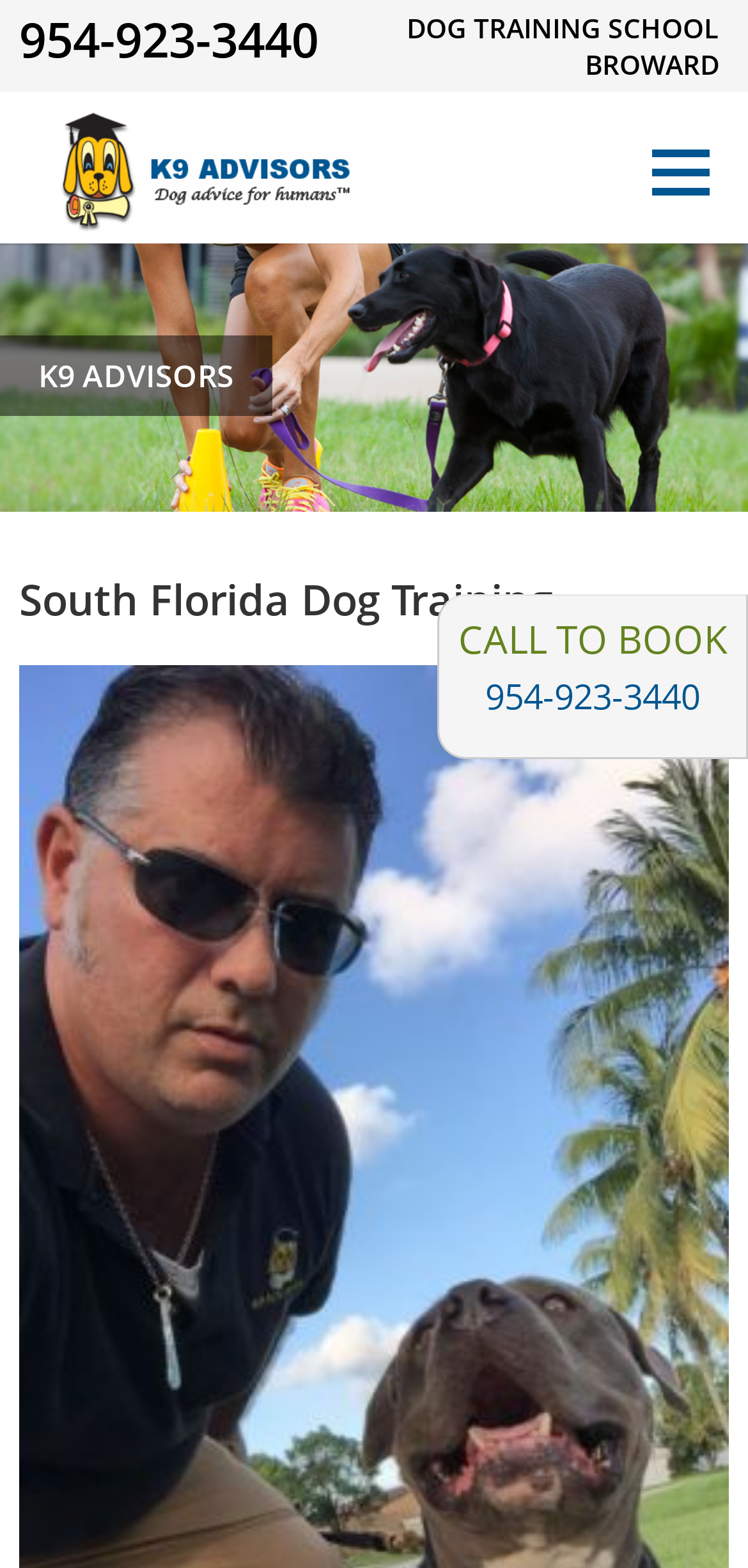Give a full account of the webpage's elements and their arrangement.

The webpage is about a dog training school in Broward, with a prominent heading "DOG TRAINING SCHOOL BROWARD" at the top. Below this heading, there is a phone number "954-923-3440" displayed prominently. To the right of the phone number, there is a link with the same name as the webpage, "Dog Training School Broward - K9 Advisors", accompanied by an image with the same name.

On the top-right corner, there are three links placed horizontally, but their contents are not specified. Below the image and the links, there is a heading "K9 ADVISORS" positioned on the left side of the page. 

Further down, there is a heading "South Florida Dog Training" that spans almost the entire width of the page. Below this, there is a call-to-action heading "CALL TO BOOK" on the right side of the page, accompanied by a link with the phone number "954-923-3440" below it.